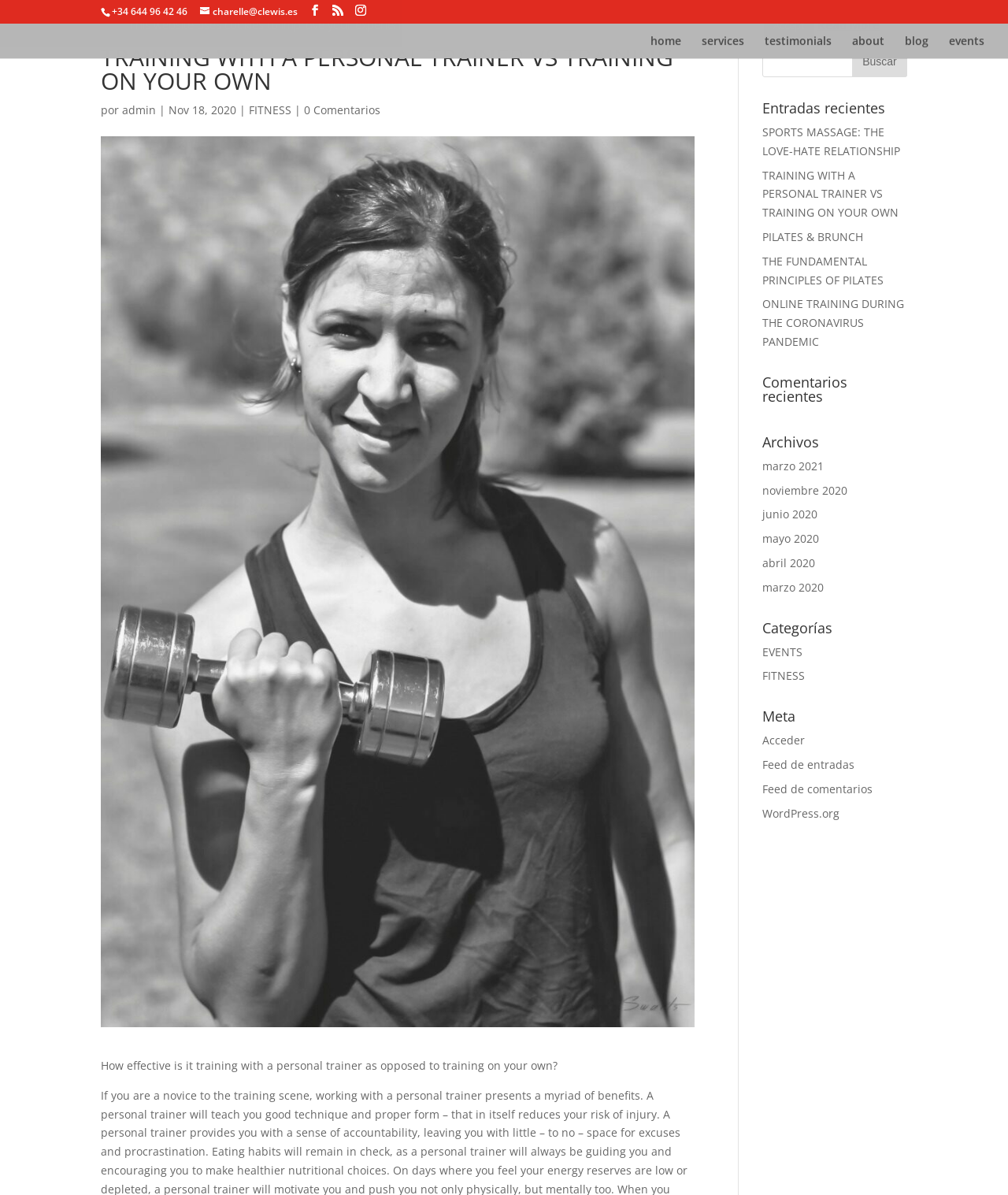How many recent entries are listed? Based on the image, give a response in one word or a short phrase.

5